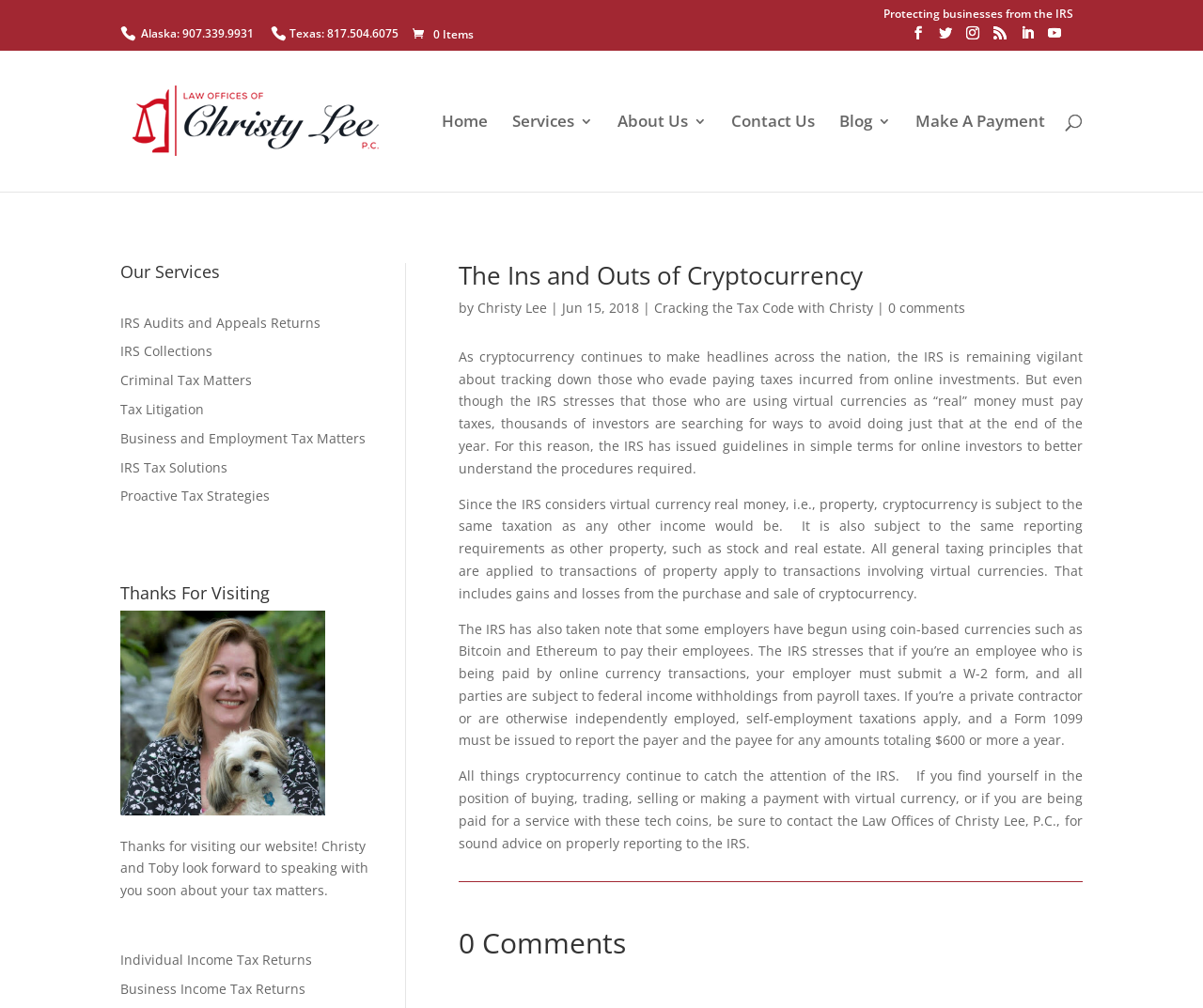Answer briefly with one word or phrase:
What is the purpose of the IRS guidelines for online investors?

To understand taxation of cryptocurrency